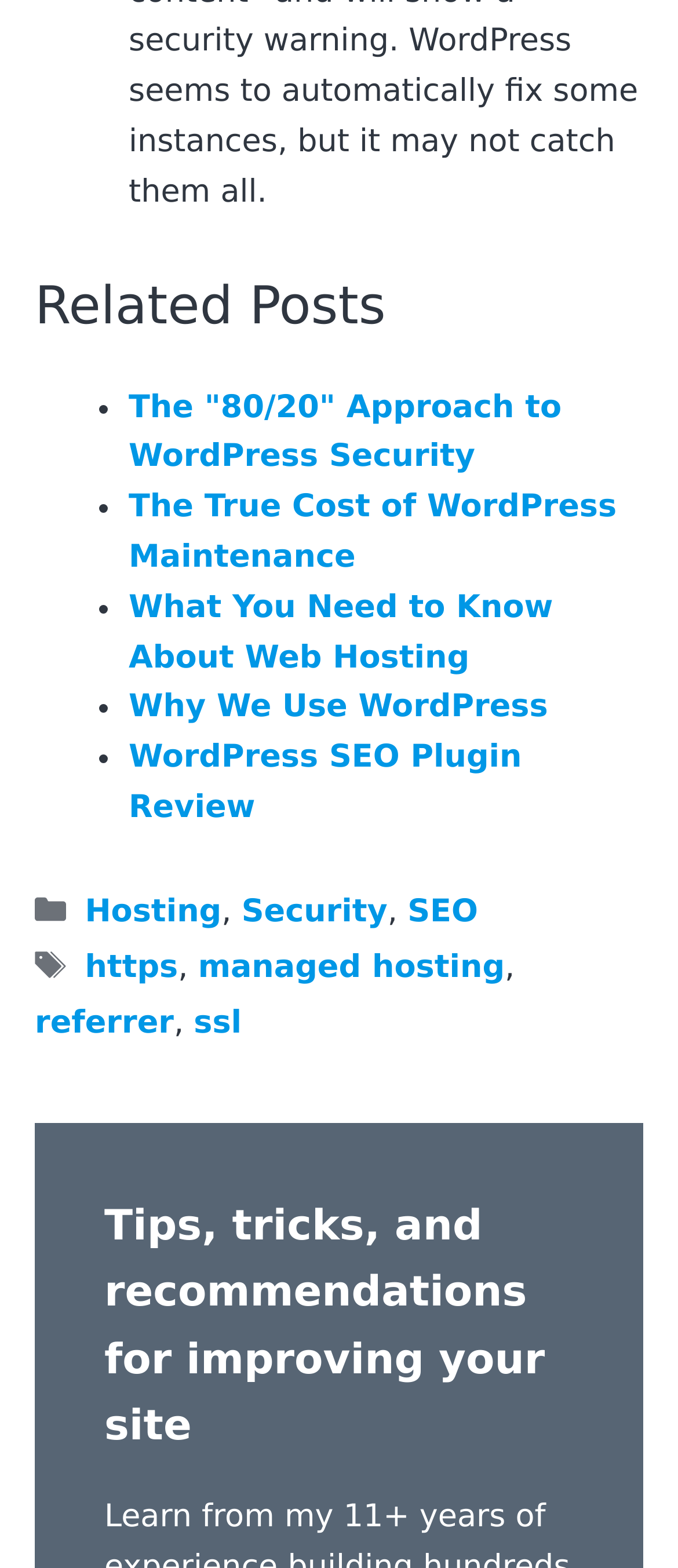What is the last link in the footer?
Look at the image and answer the question with a single word or phrase.

ssl